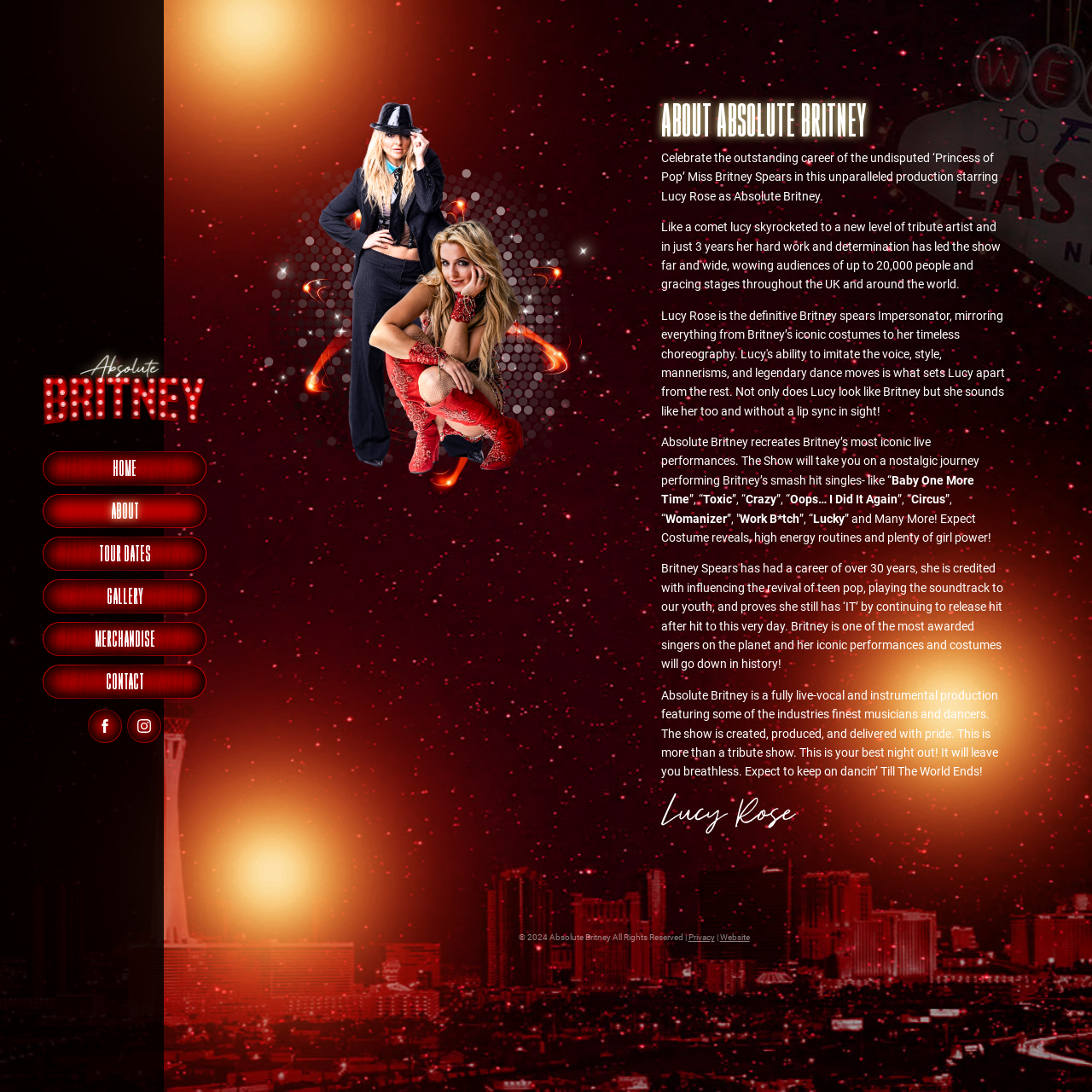Indicate the bounding box coordinates of the clickable region to achieve the following instruction: "Click the Absolute Britney Logo."

[0.039, 0.317, 0.189, 0.389]